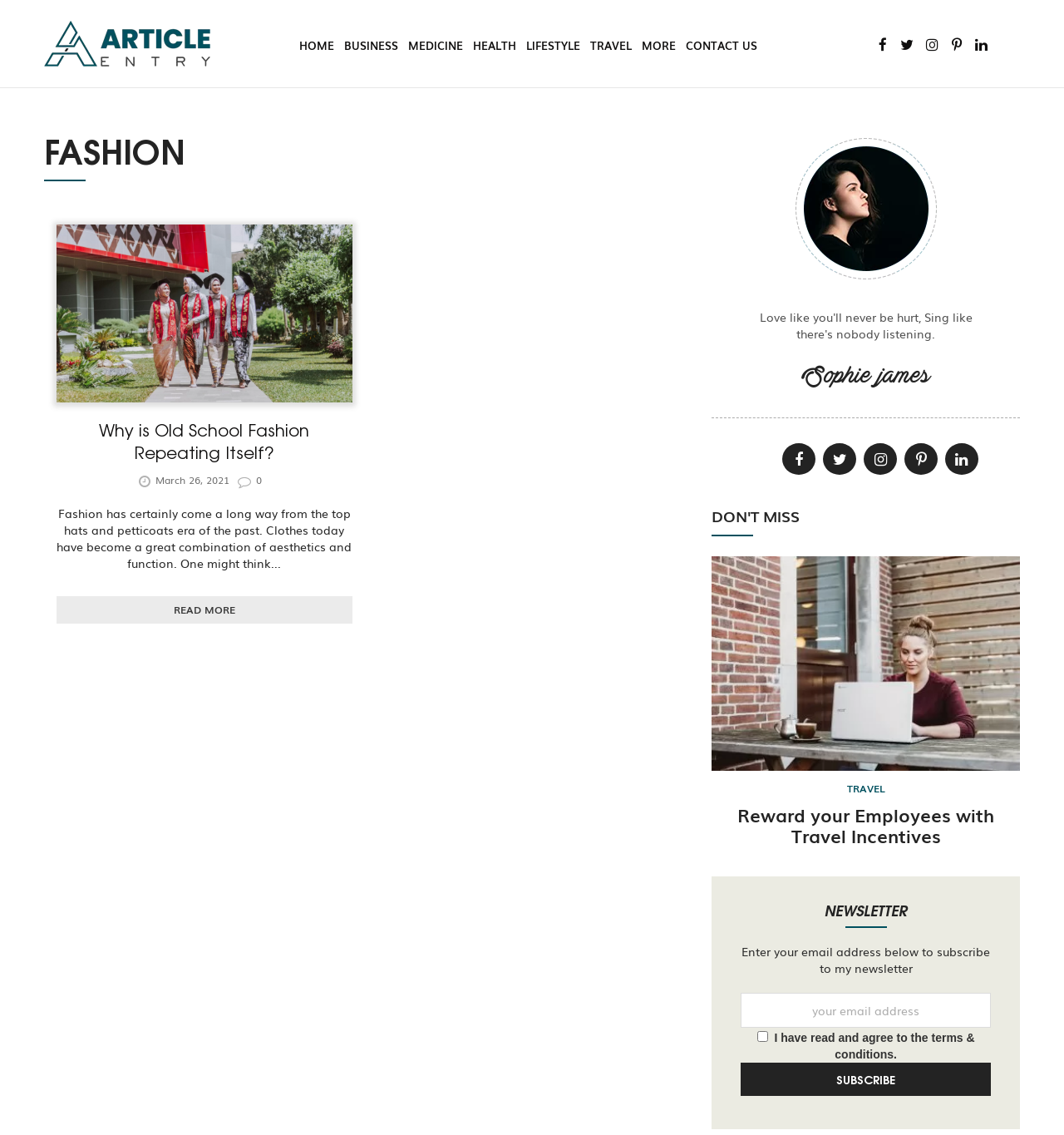Based on the visual content of the image, answer the question thoroughly: What is the author's name?

I determined the answer by looking at the text 'Sophie James' located at [0.753, 0.319, 0.874, 0.345]. This text is likely to indicate the author's name.